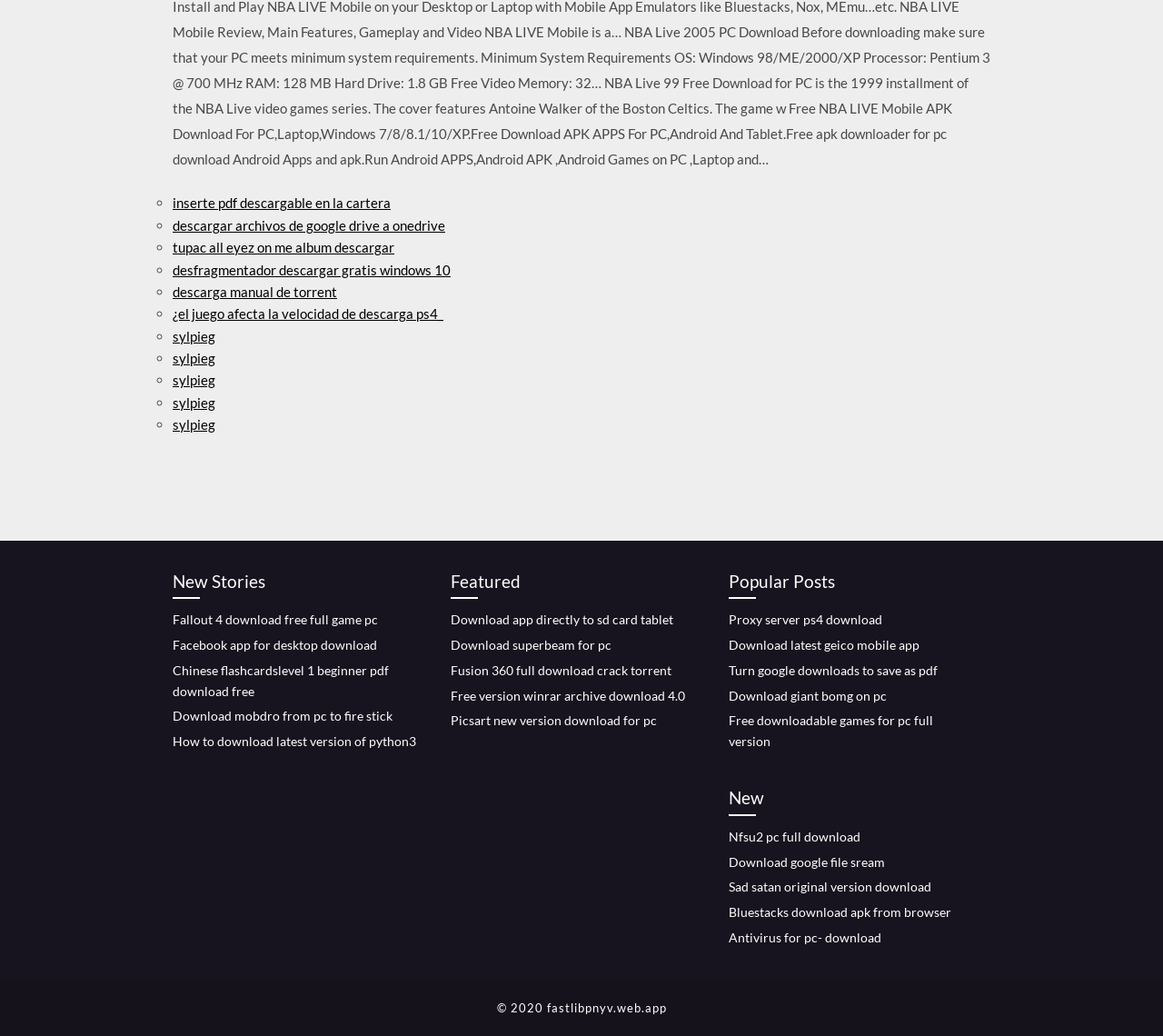Could you locate the bounding box coordinates for the section that should be clicked to accomplish this task: "download latest version of python3".

[0.148, 0.708, 0.358, 0.723]